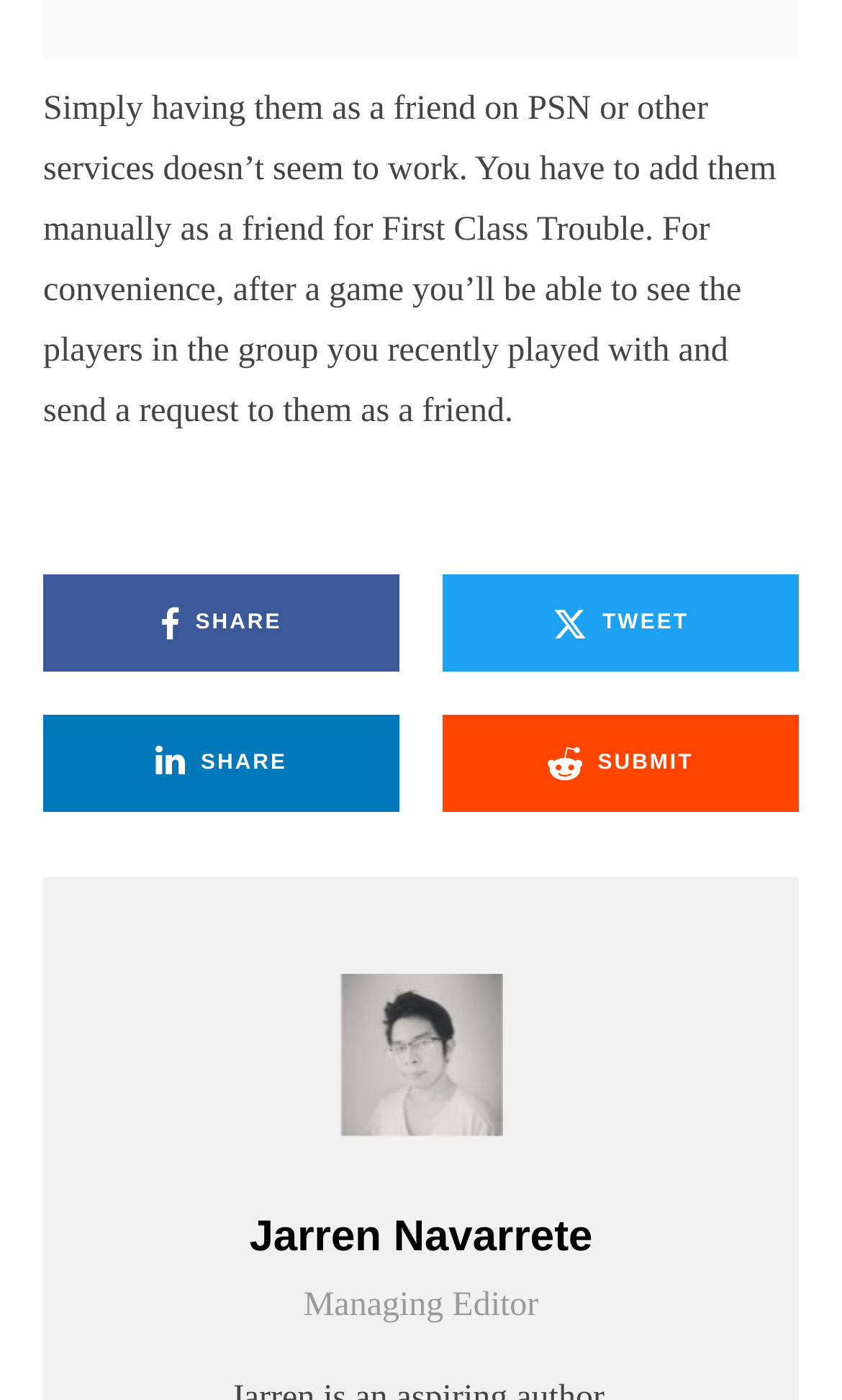Reply to the question with a single word or phrase:
What is the function of the link with the icon ''?

Unknown